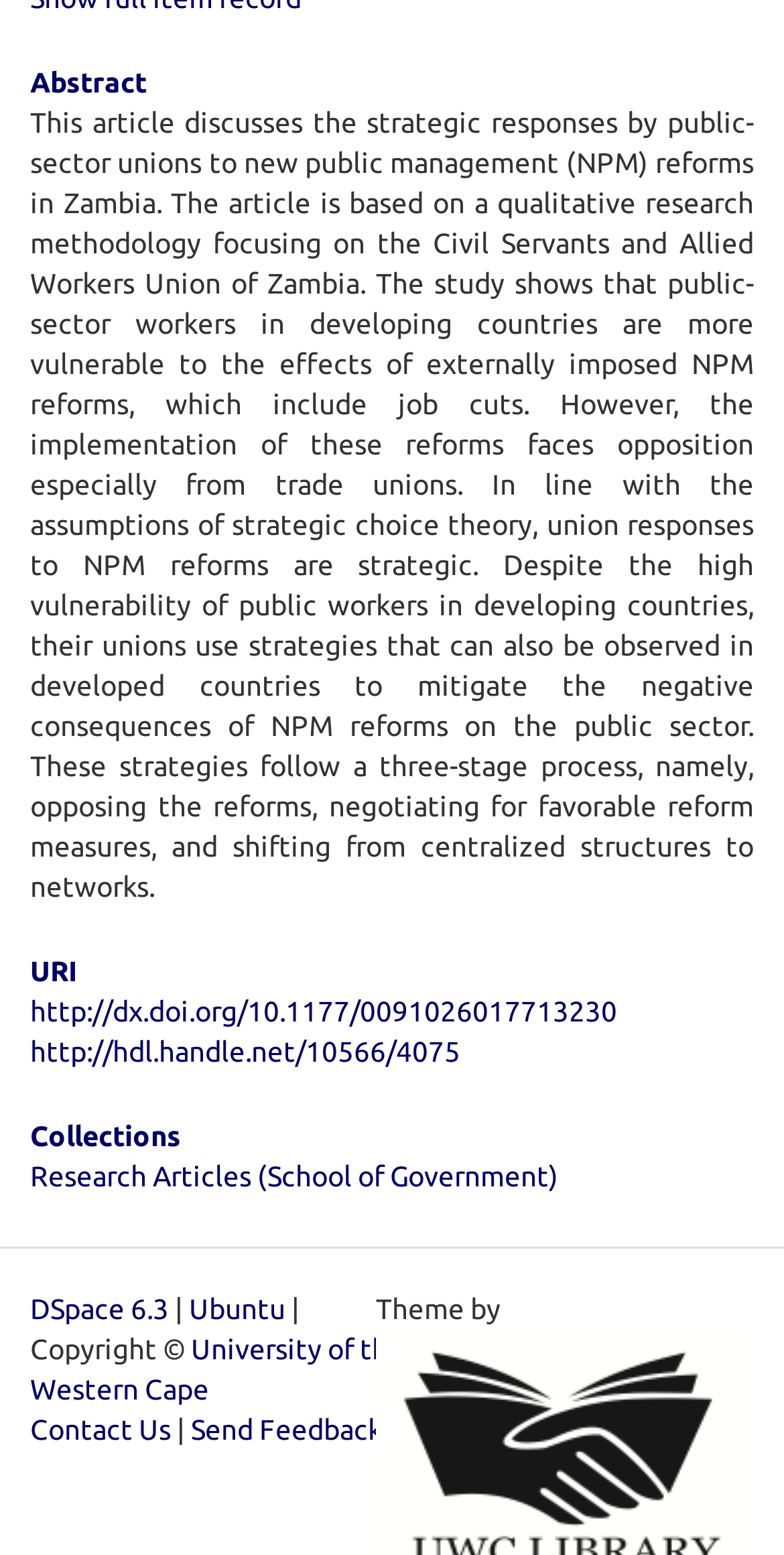Please locate the bounding box coordinates of the element that should be clicked to complete the given instruction: "View article URI".

[0.038, 0.616, 0.962, 0.634]